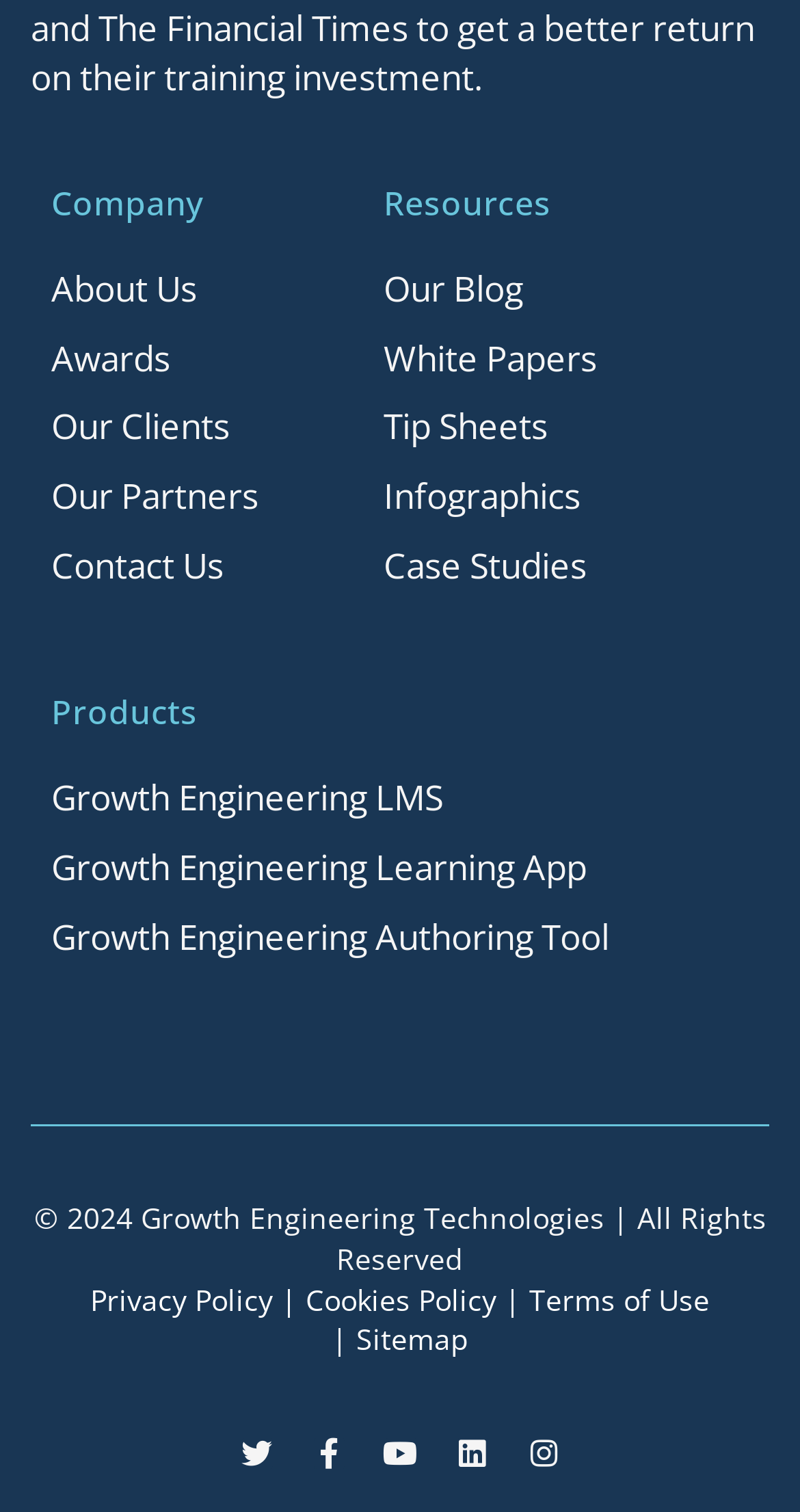What type of content is available under the 'Resources' category? Look at the image and give a one-word or short phrase answer.

Blog, White Papers, Tip Sheets, Infographics, Case Studies